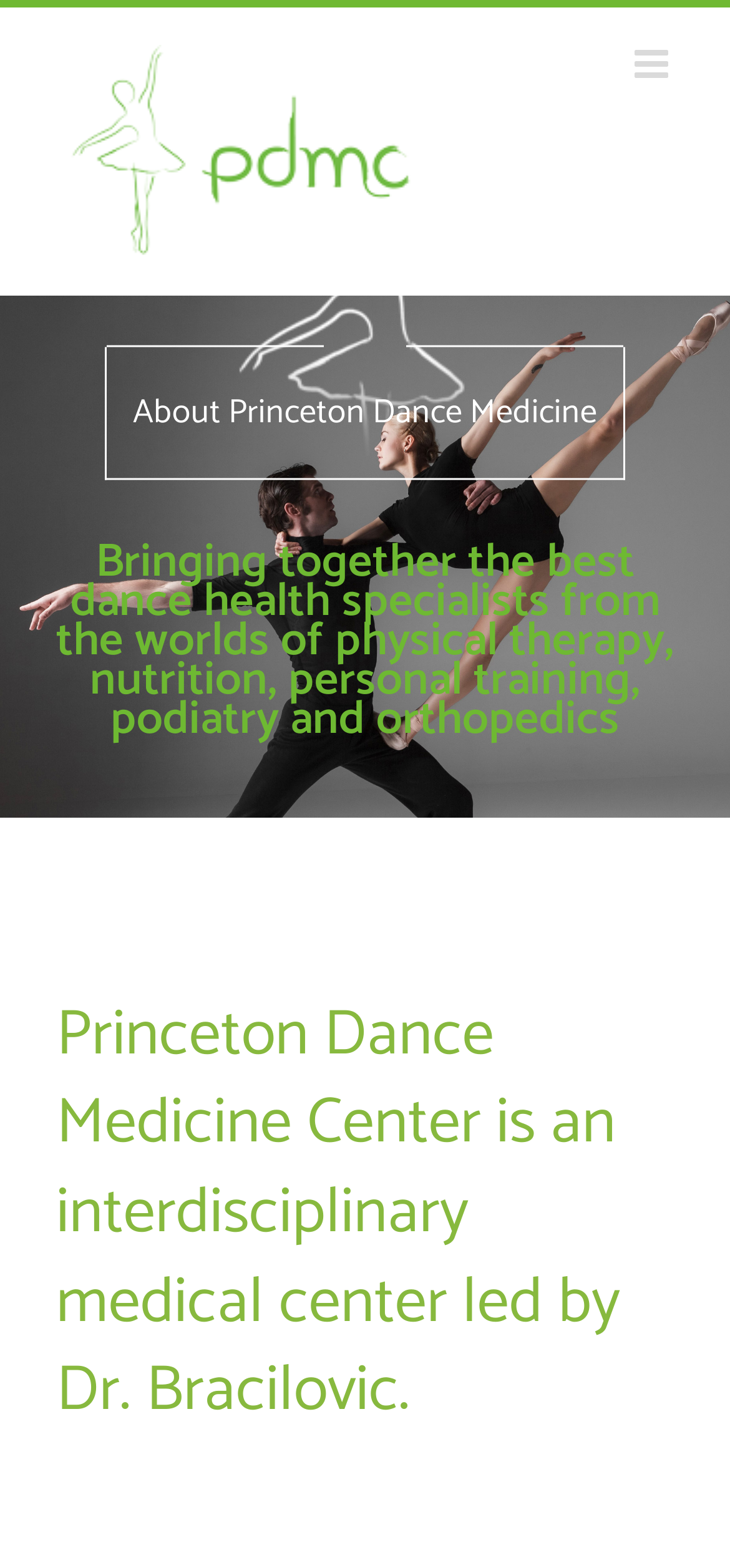What is Dr. Bracilovic's board certification in?
Identify the answer in the screenshot and reply with a single word or phrase.

Physical medicine and rehabilitation